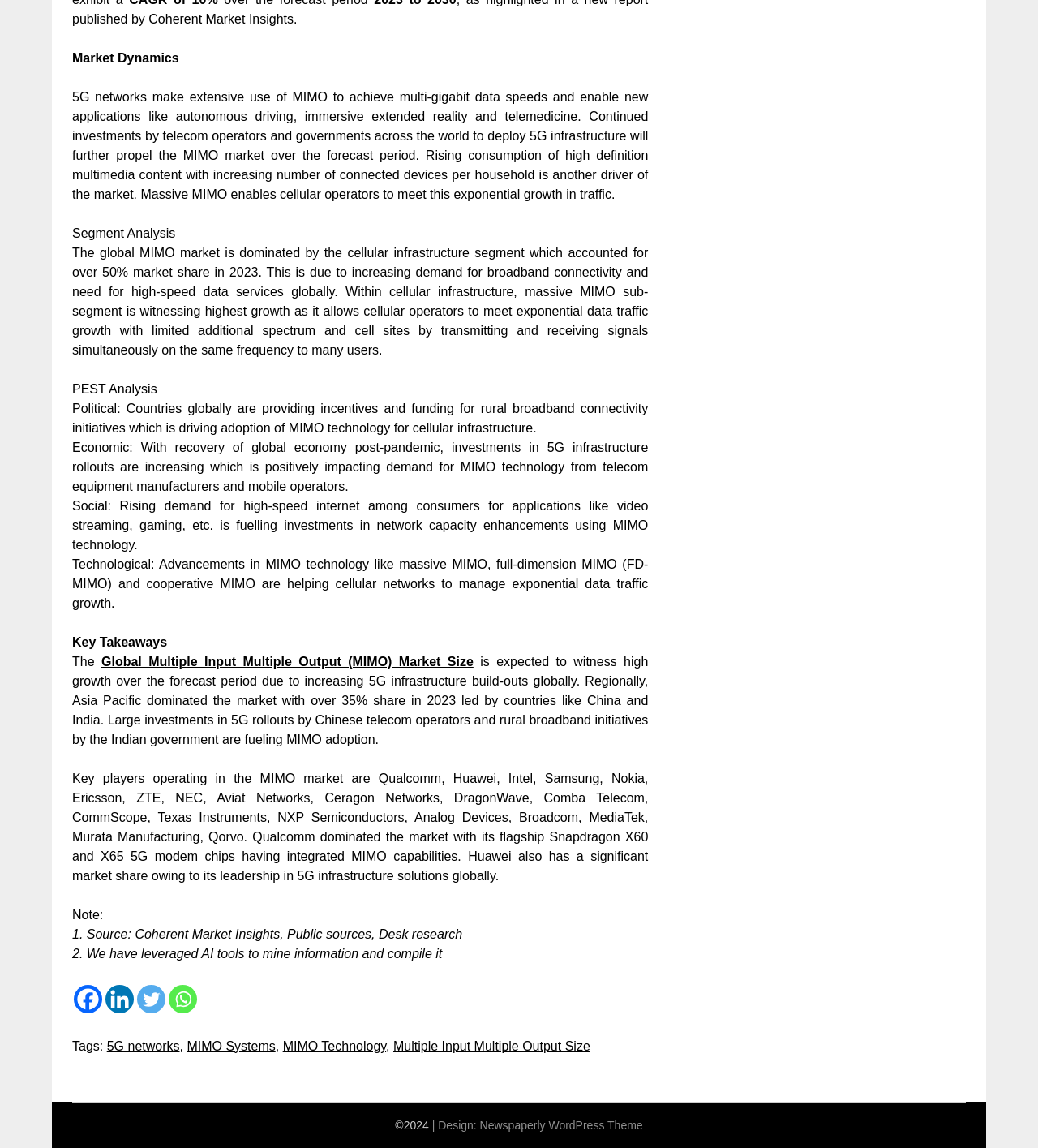Extract the bounding box coordinates for the UI element described by the text: "Newspaperly WordPress Theme". The coordinates should be in the form of [left, top, right, bottom] with values between 0 and 1.

[0.462, 0.974, 0.619, 0.986]